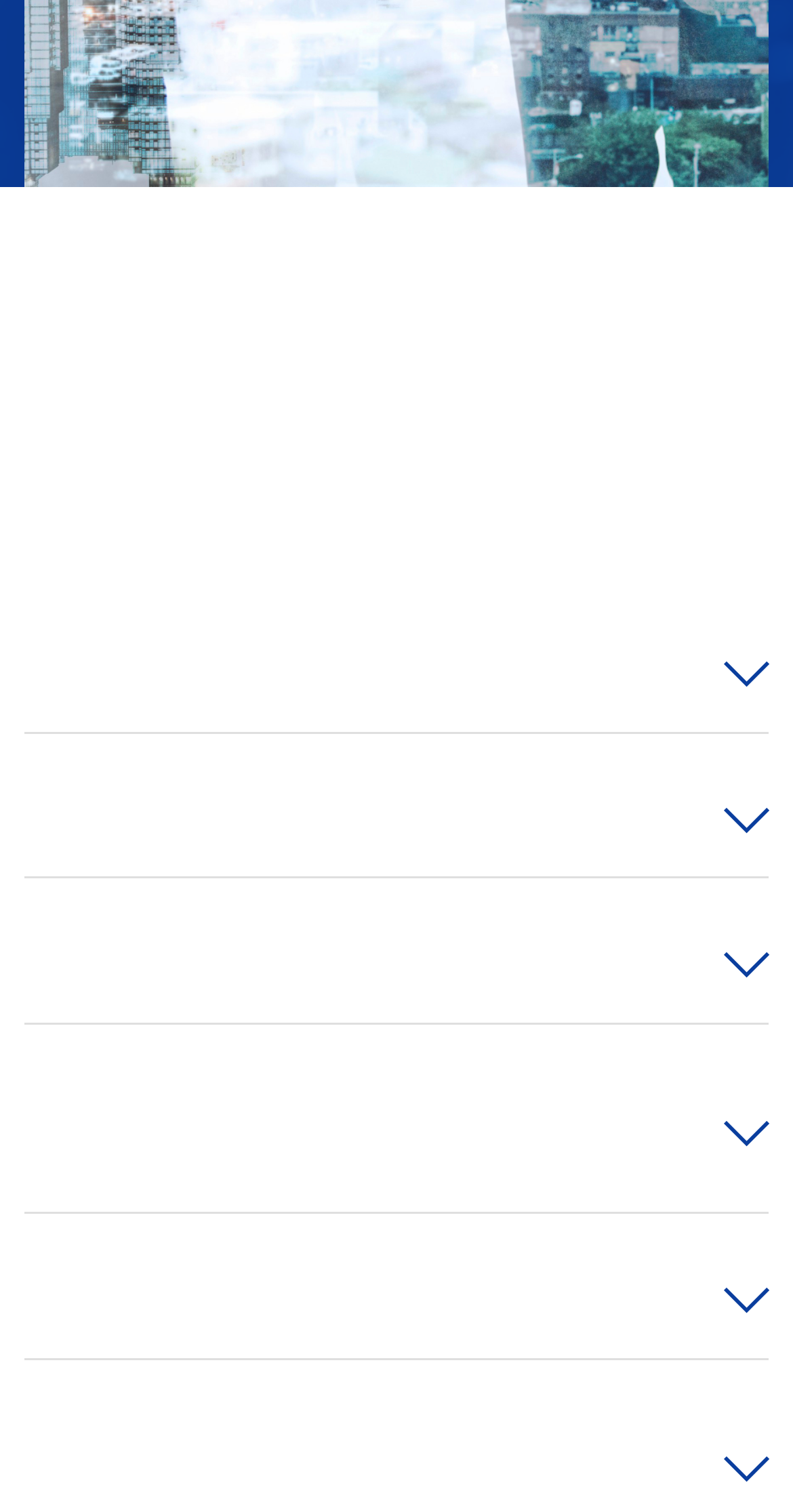Give the bounding box coordinates for the element described by: "What is EMBA?".

[0.031, 0.432, 0.969, 0.462]